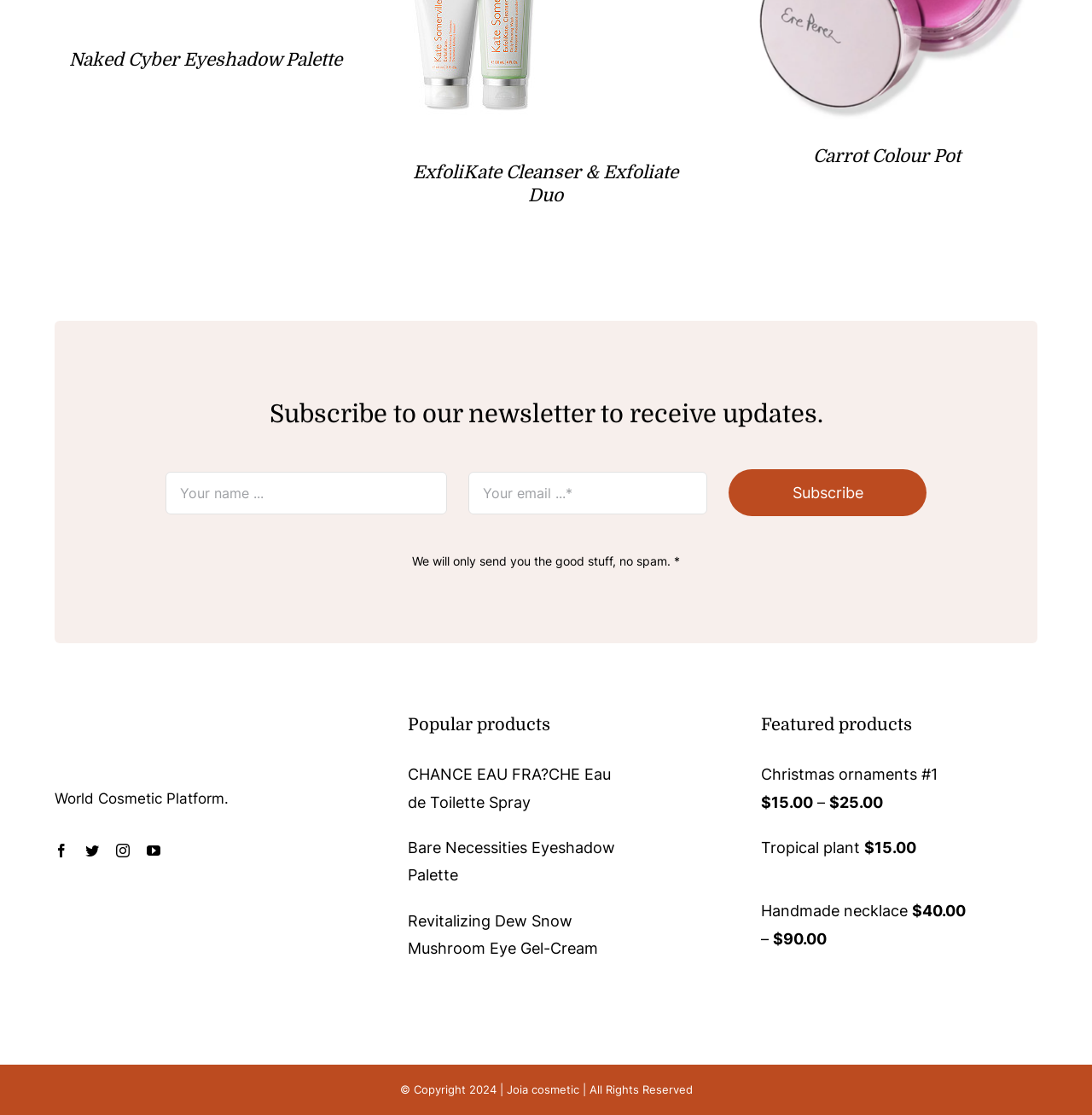Find the bounding box coordinates for the area that must be clicked to perform this action: "Explore product-22 Christmas ornaments #1".

[0.697, 0.686, 0.859, 0.703]